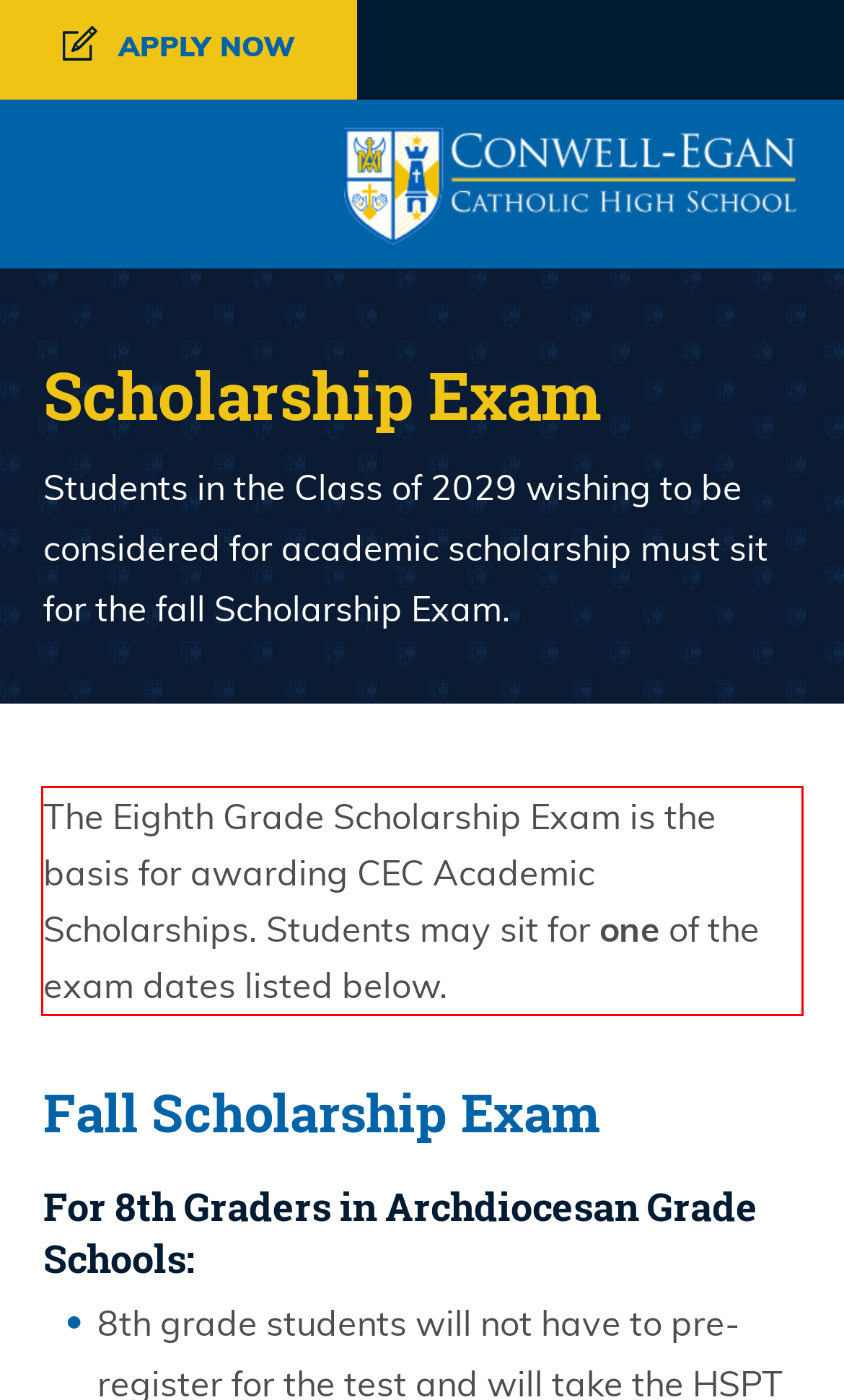Analyze the webpage screenshot and use OCR to recognize the text content in the red bounding box.

The Eighth Grade Scholarship Exam is the basis for awarding CEC Academic Scholarships. Students may sit for one of the exam dates listed below.